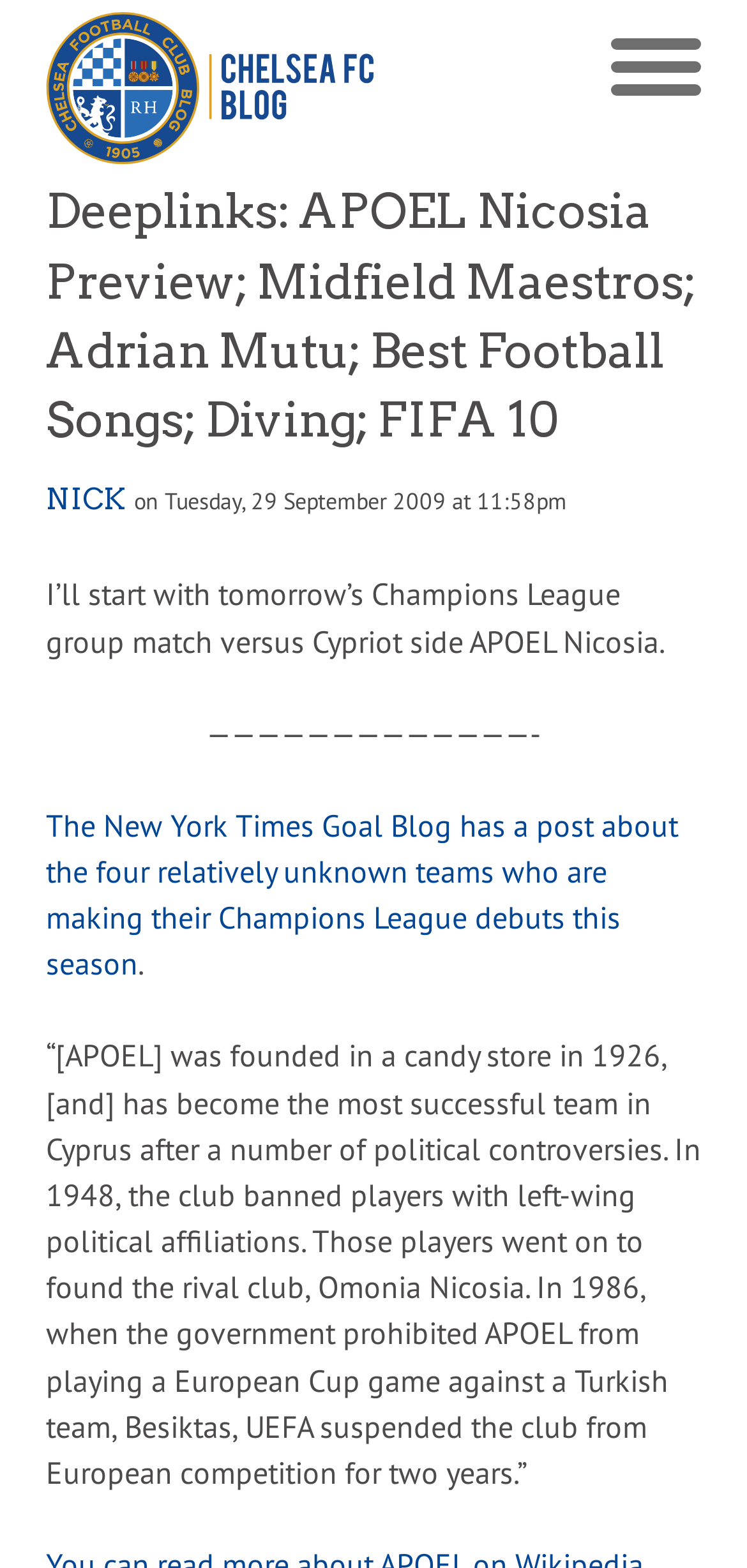Find the bounding box coordinates for the element described here: "title="Chelsea FC Blog"".

[0.062, 0.007, 0.5, 0.105]